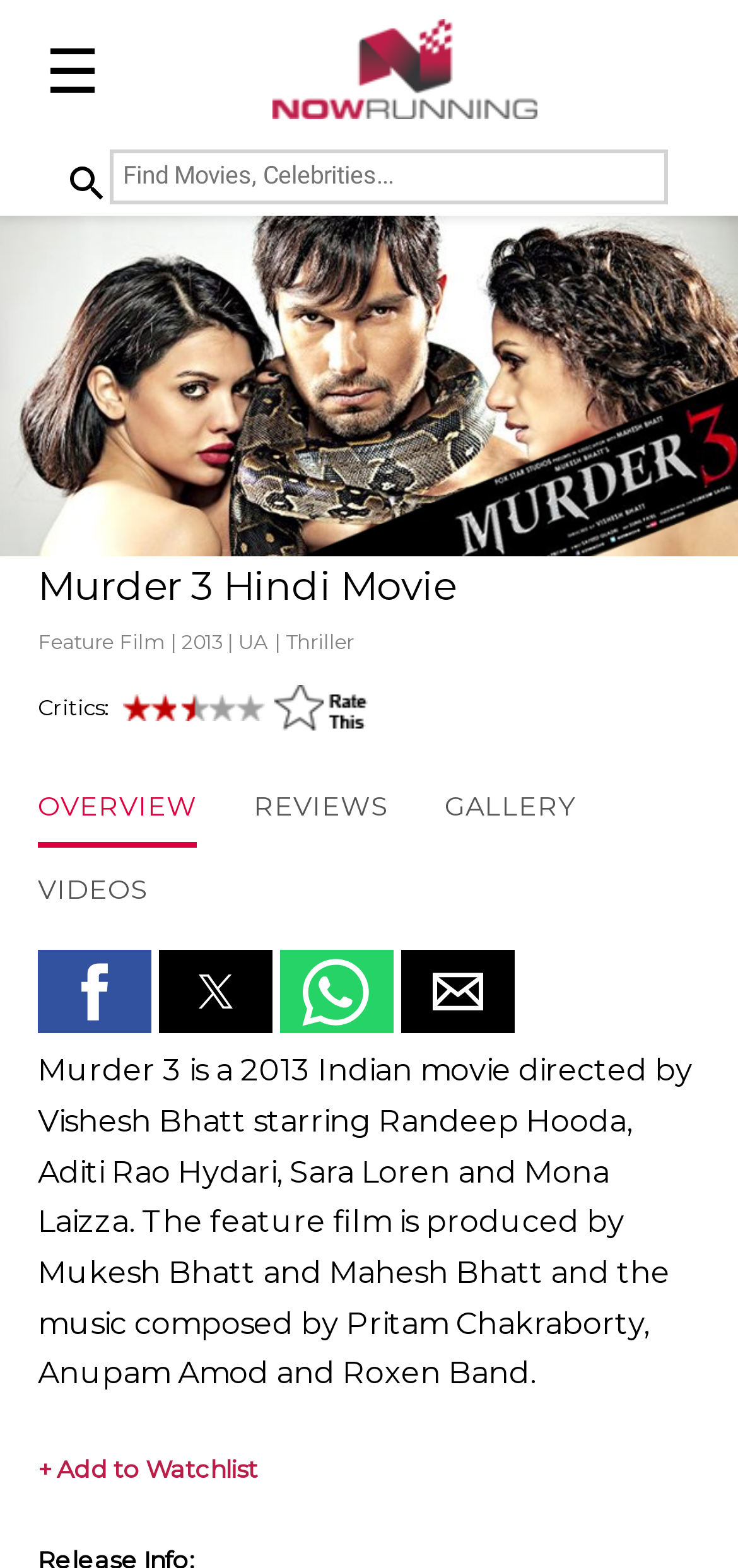Please provide a comprehensive response to the question based on the details in the image: What is the genre of the movie?

I determined the genre of the movie by looking at the StaticText element with the text 'Feature Film | 2013 | UA | Thriller' which indicates that the movie is a thriller.